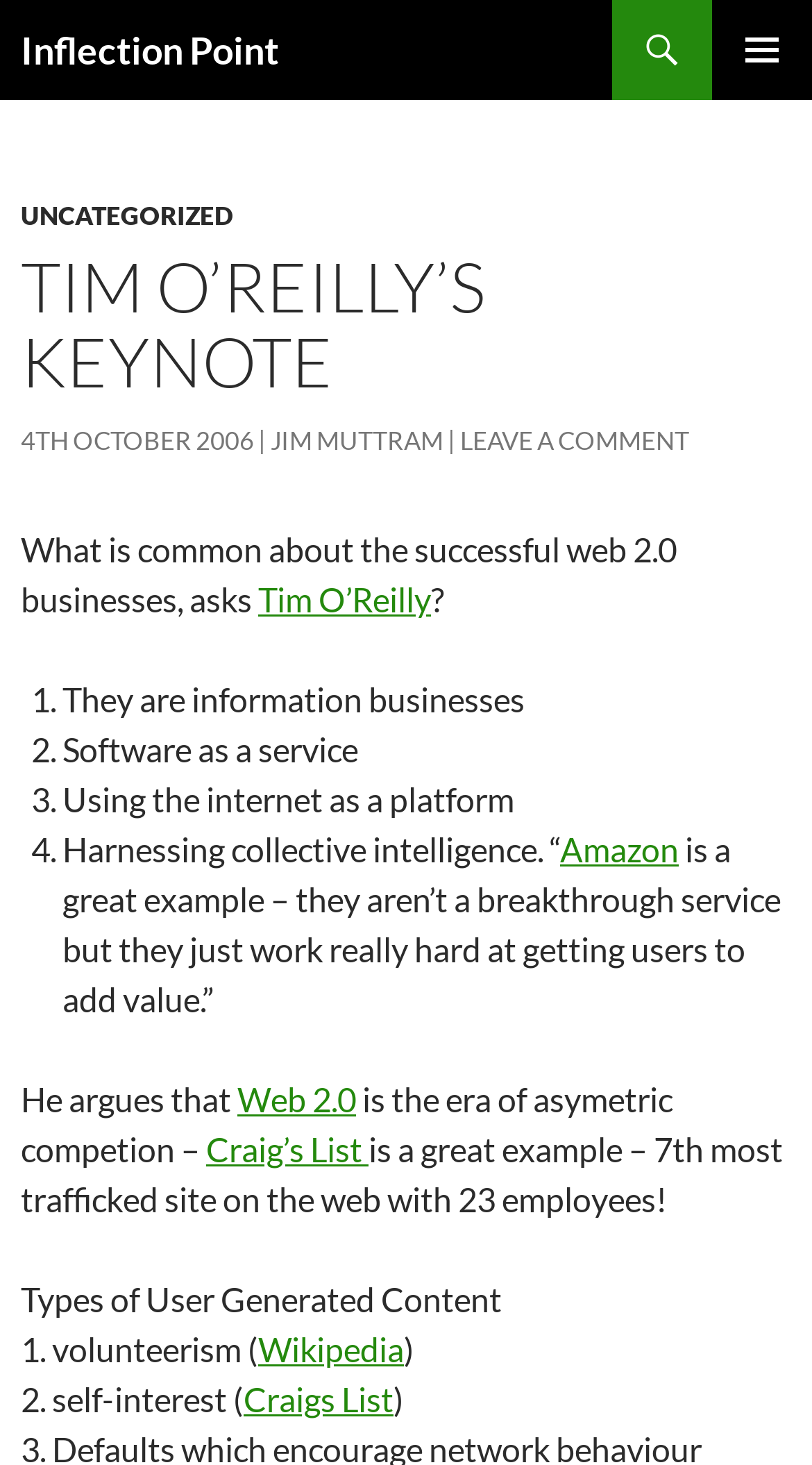What is Amazon an example of?
Answer the question using a single word or phrase, according to the image.

Harnessing collective intelligence